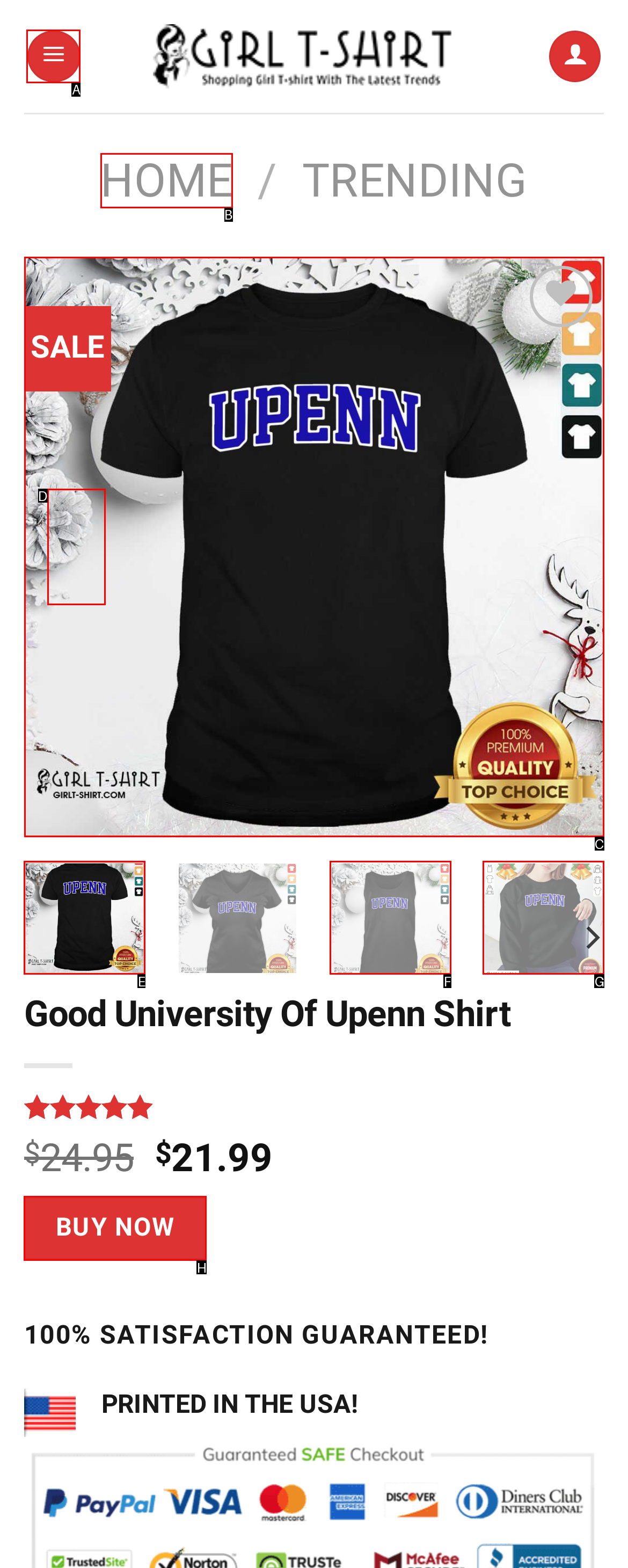Point out the HTML element I should click to achieve the following task: Click the 'BUY NOW' button Provide the letter of the selected option from the choices.

H